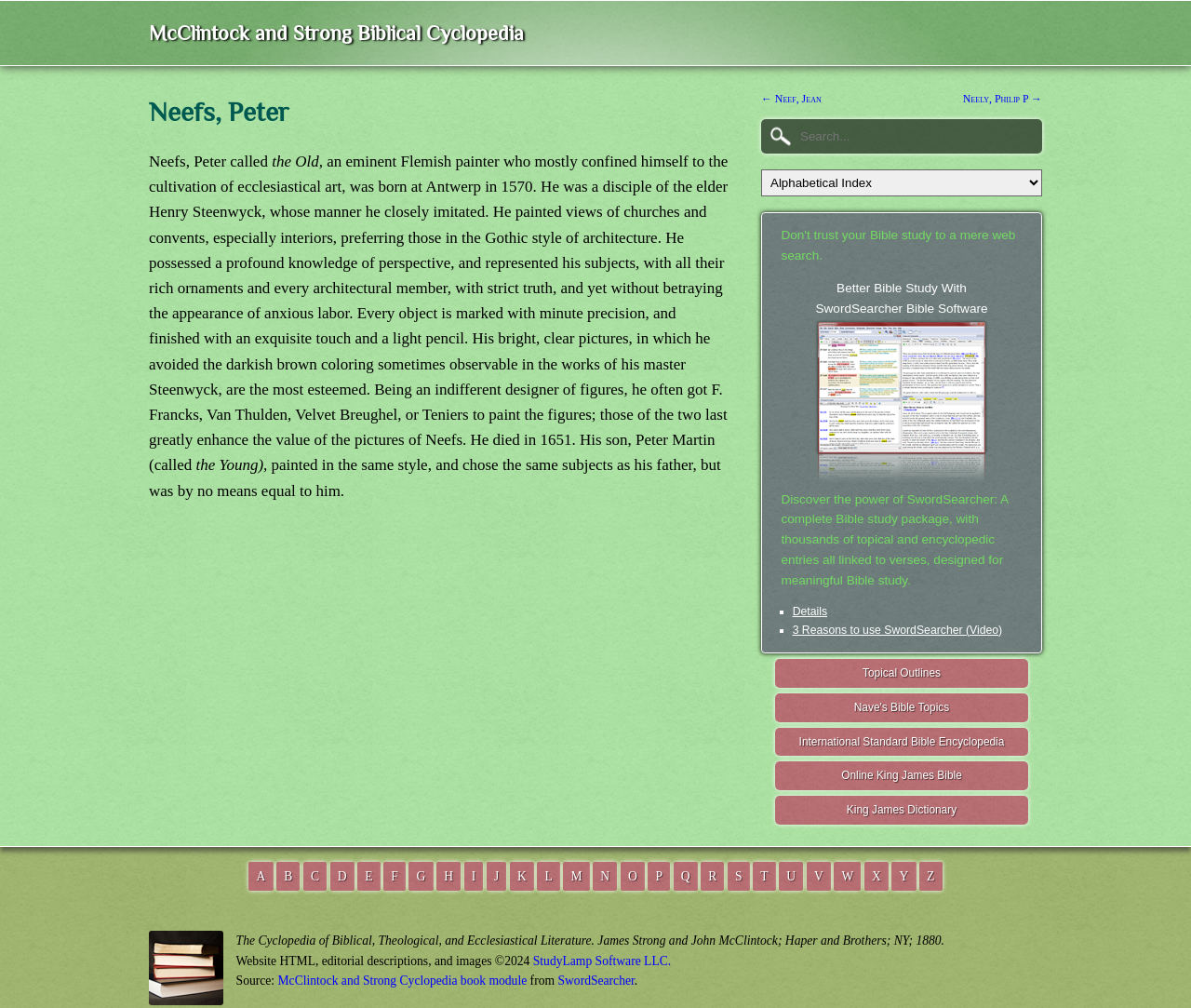Determine the bounding box coordinates for the HTML element described here: "December 26, 2023December 26, 2023".

None